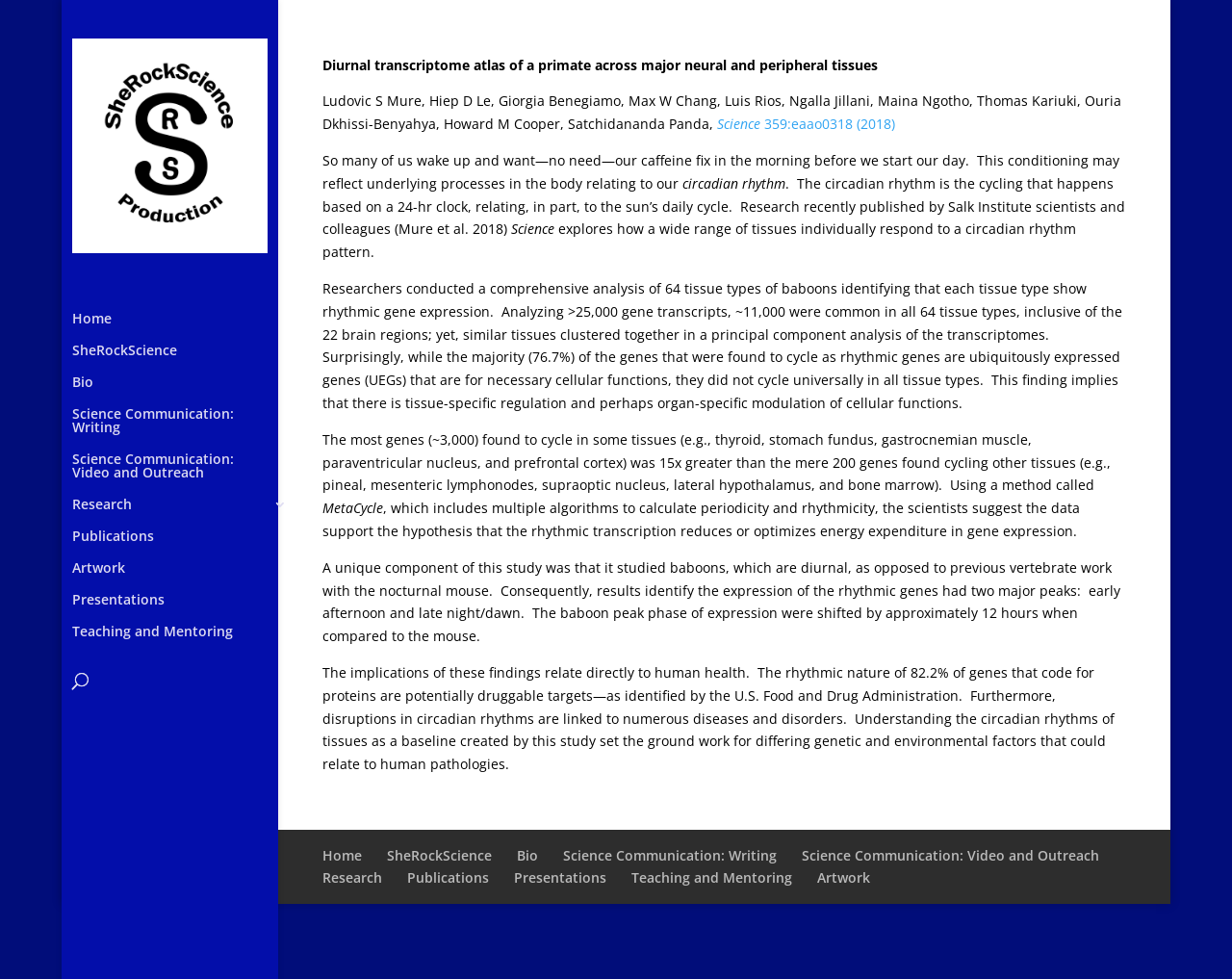What is the name of the method used to calculate periodicity and rhythmicity in the study?
Based on the image, answer the question with as much detail as possible.

I analyzed the static text elements on the webpage and found that the method used to calculate periodicity and rhythmicity in the study is called MetaCycle.